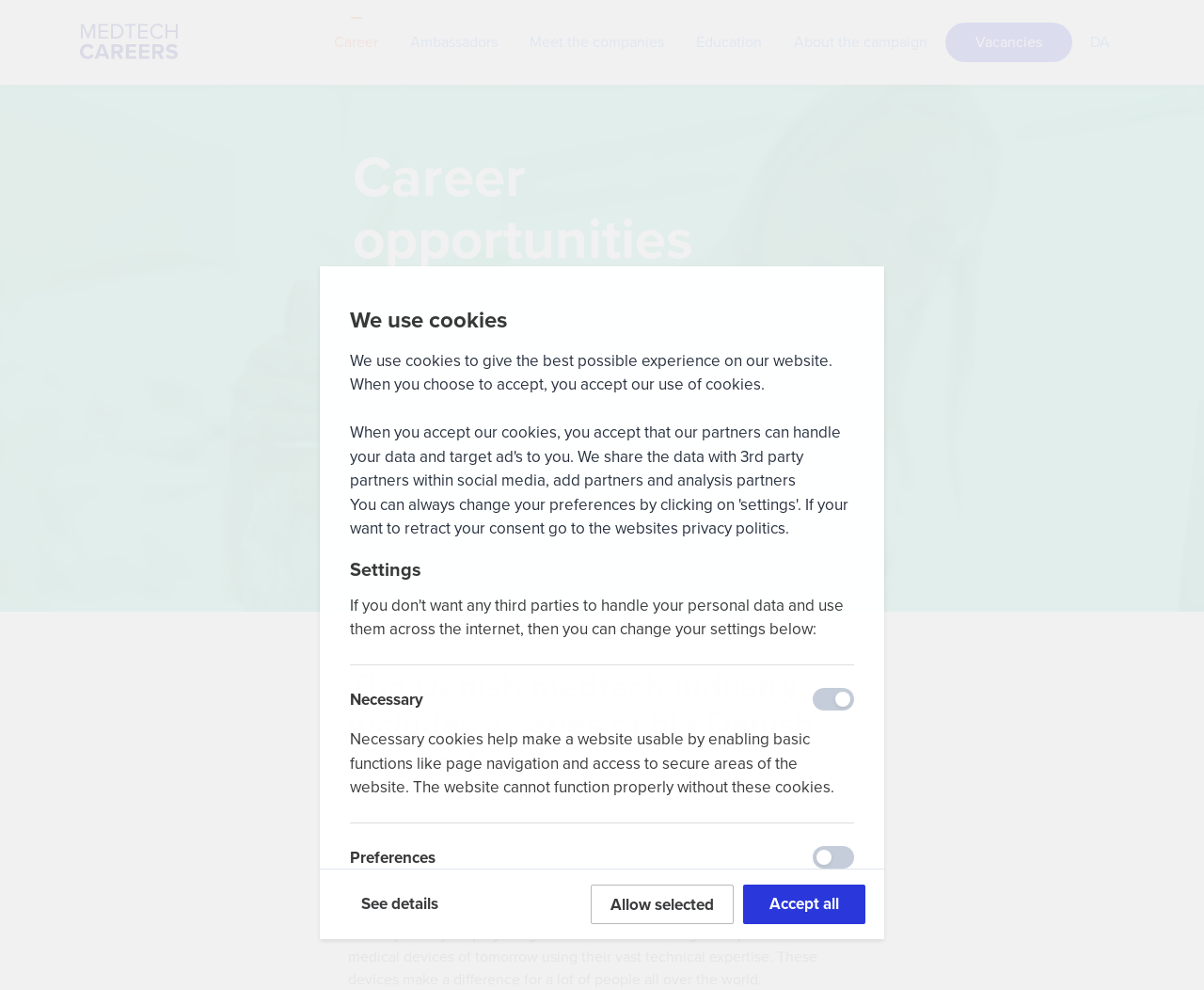Given the element description: "Accept all", predict the bounding box coordinates of this UI element. The coordinates must be four float numbers between 0 and 1, given as [left, top, right, bottom].

[0.617, 0.893, 0.719, 0.933]